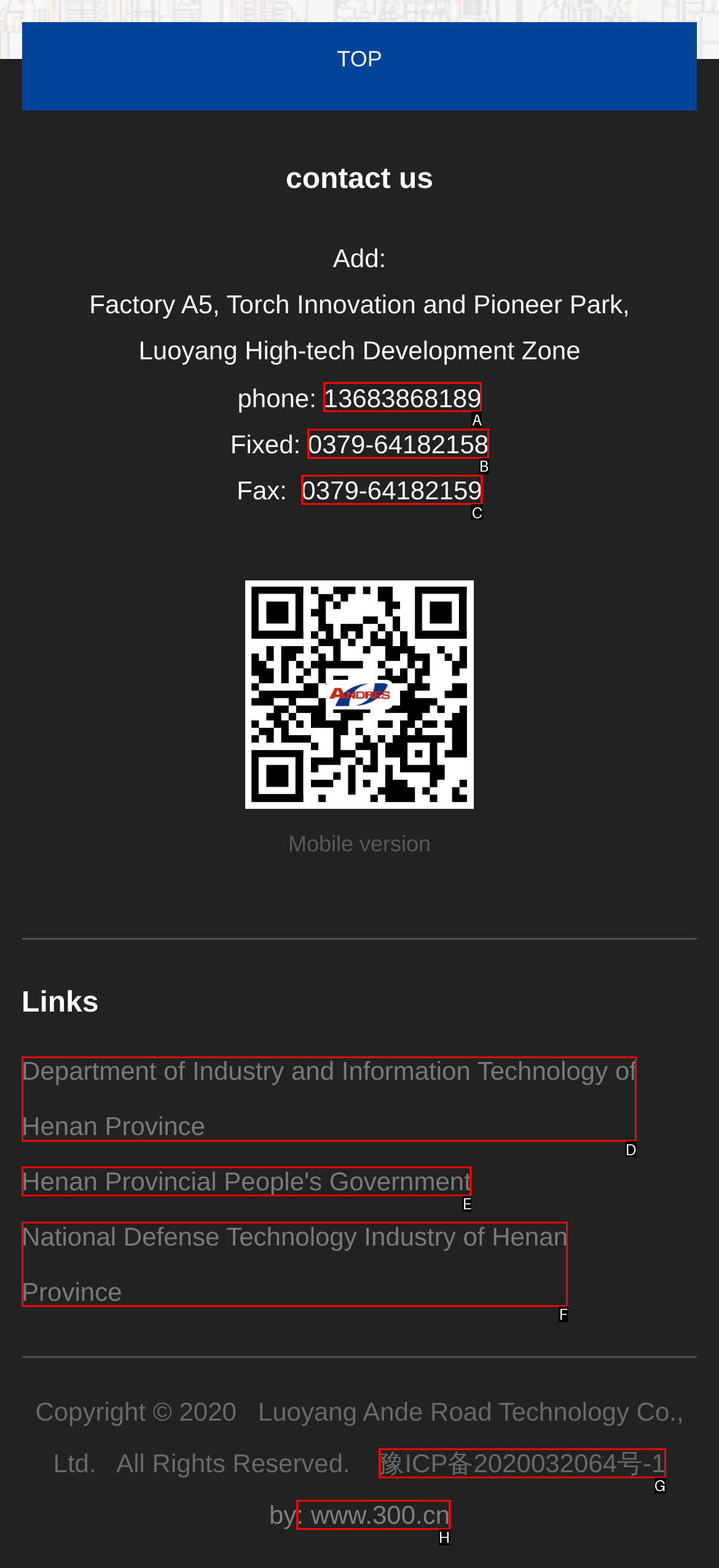Point out the UI element to be clicked for this instruction: visit Department of Industry and Information Technology of Henan Province. Provide the answer as the letter of the chosen element.

D